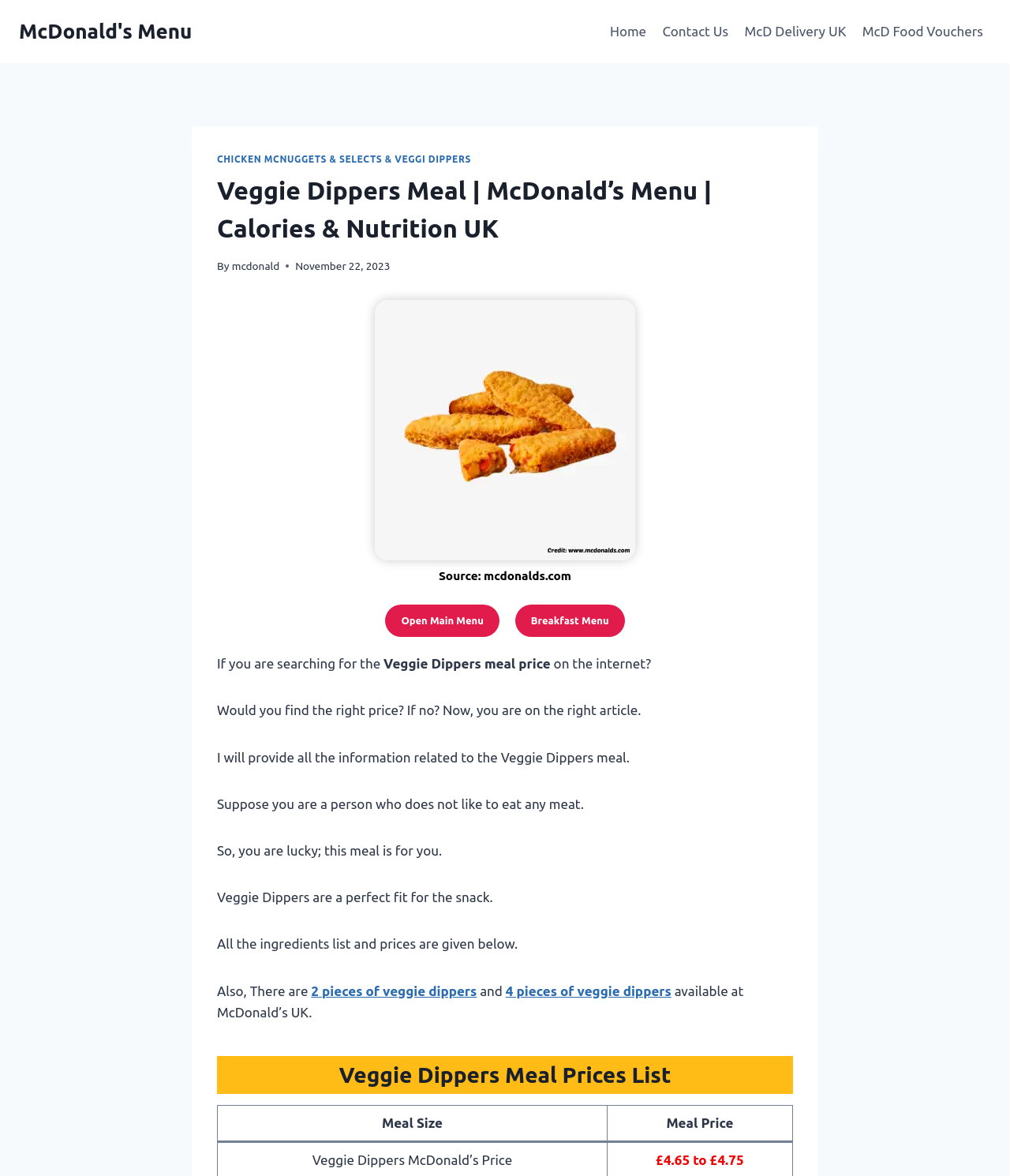Bounding box coordinates should be in the format (top-left x, top-left y, bottom-right x, bottom-right y) and all values should be floating point numbers between 0 and 1. Determine the bounding box coordinate for the UI element described as: Open Main Menu

[0.382, 0.514, 0.494, 0.542]